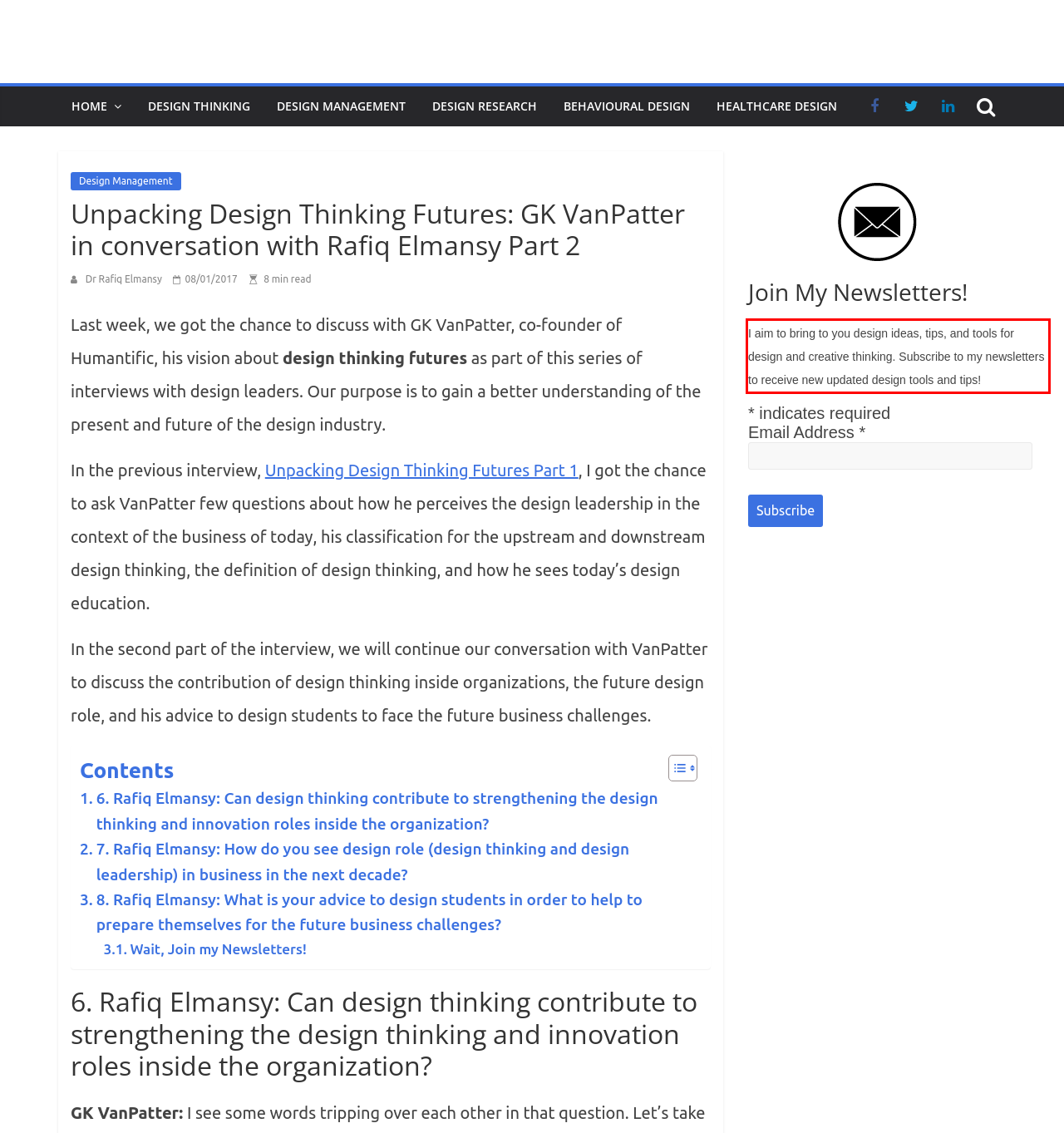Given a screenshot of a webpage with a red bounding box, please identify and retrieve the text inside the red rectangle.

I aim to bring to you design ideas, tips, and tools for design and creative thinking. Subscribe to my newsletters to receive new updated design tools and tips!